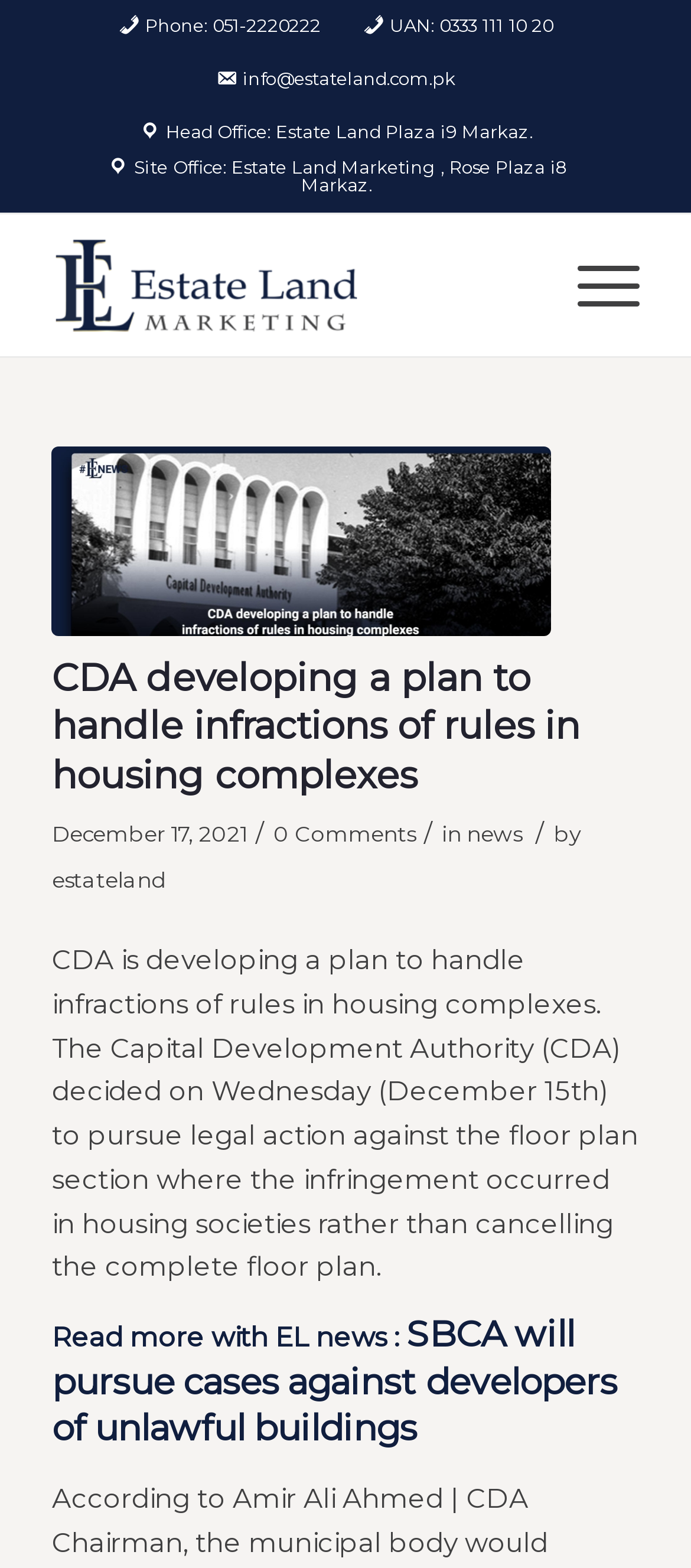Determine the bounding box of the UI component based on this description: "enquiries@hartswoodmanagement.co.uk". The bounding box coordinates should be four float values between 0 and 1, i.e., [left, top, right, bottom].

None